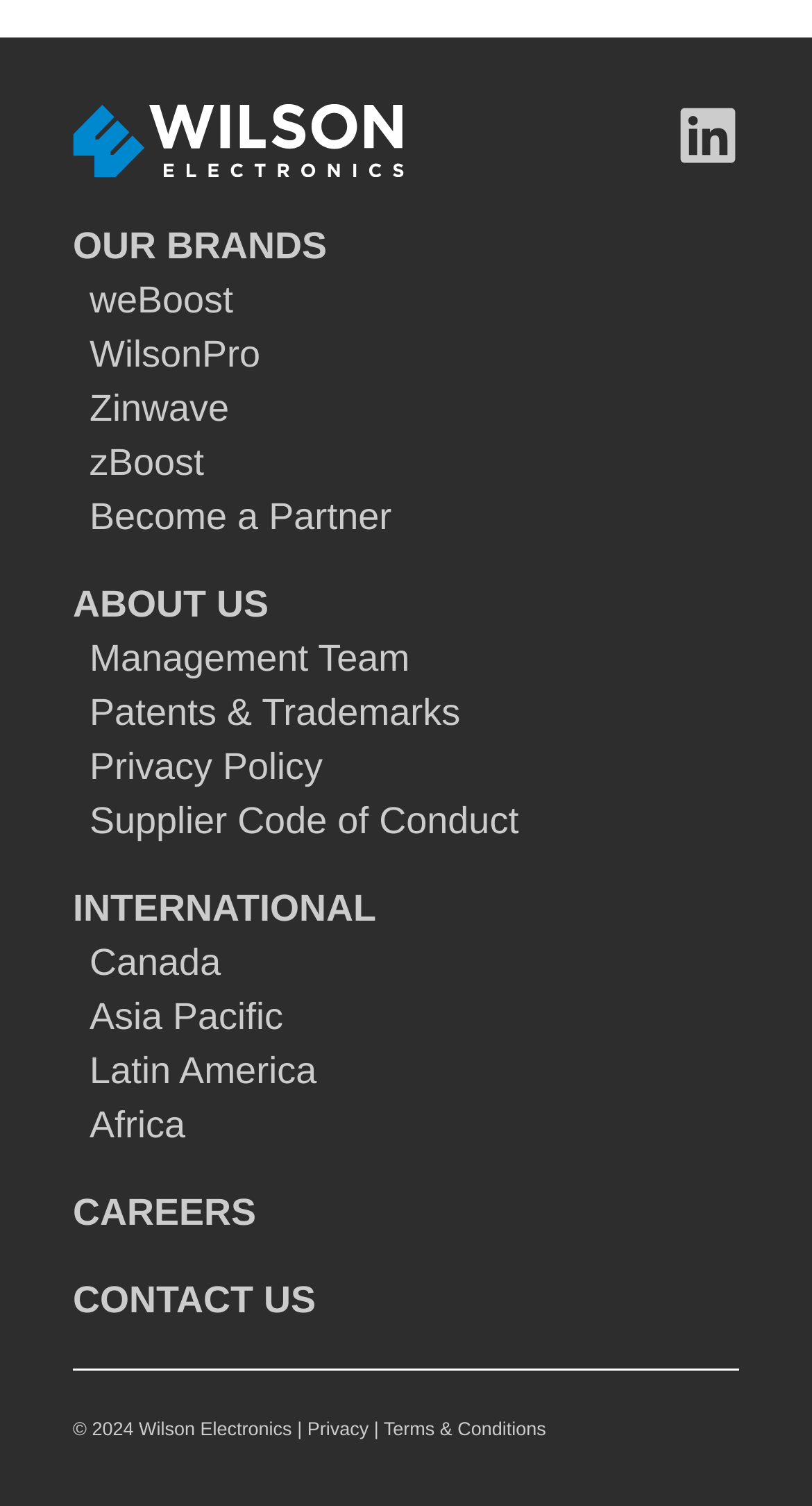Locate the bounding box coordinates of the clickable part needed for the task: "Learn about our brands".

[0.09, 0.151, 0.91, 0.175]